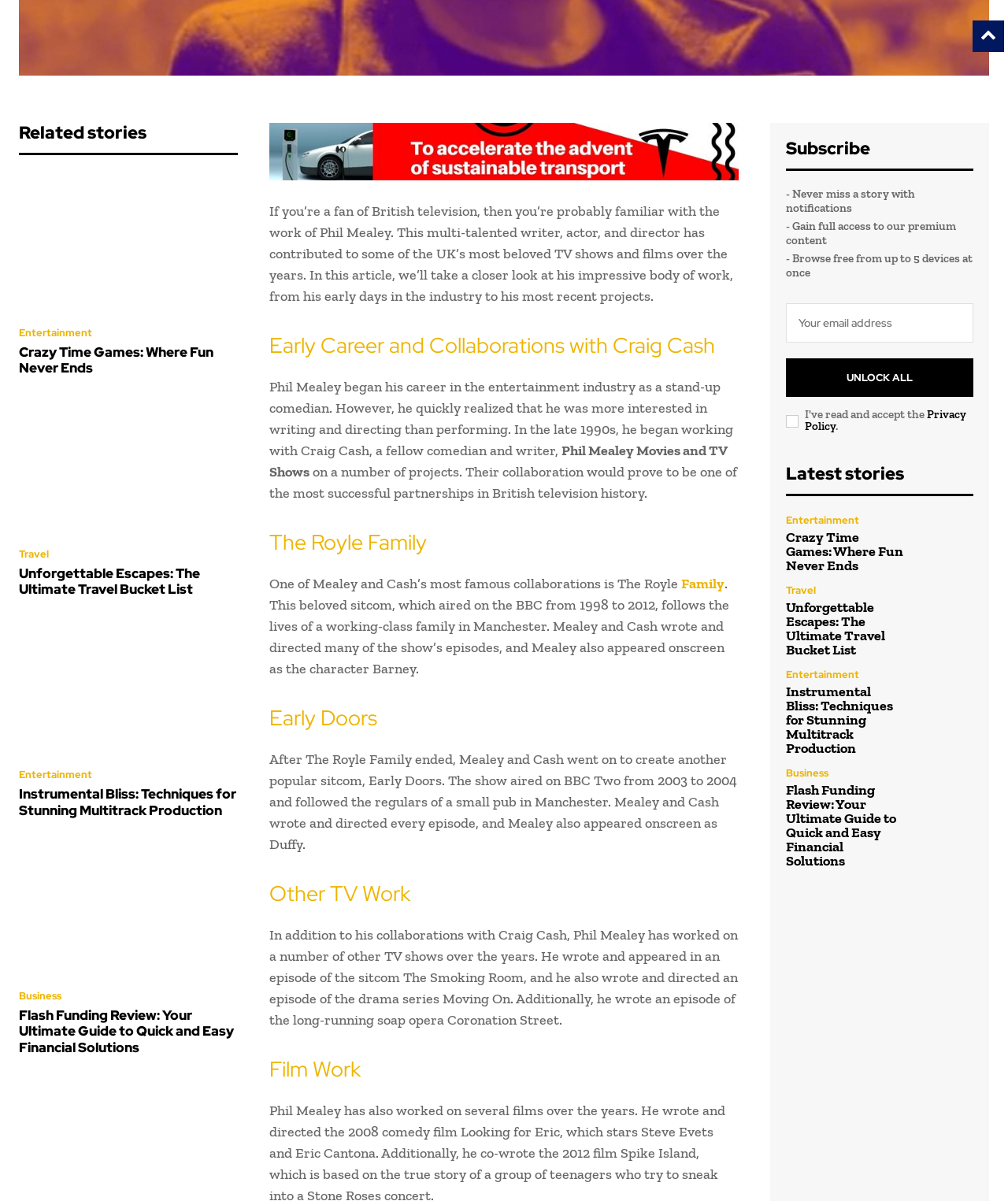Please specify the bounding box coordinates of the clickable section necessary to execute the following command: "Read more about Phil Mealey's early career".

[0.267, 0.276, 0.733, 0.301]